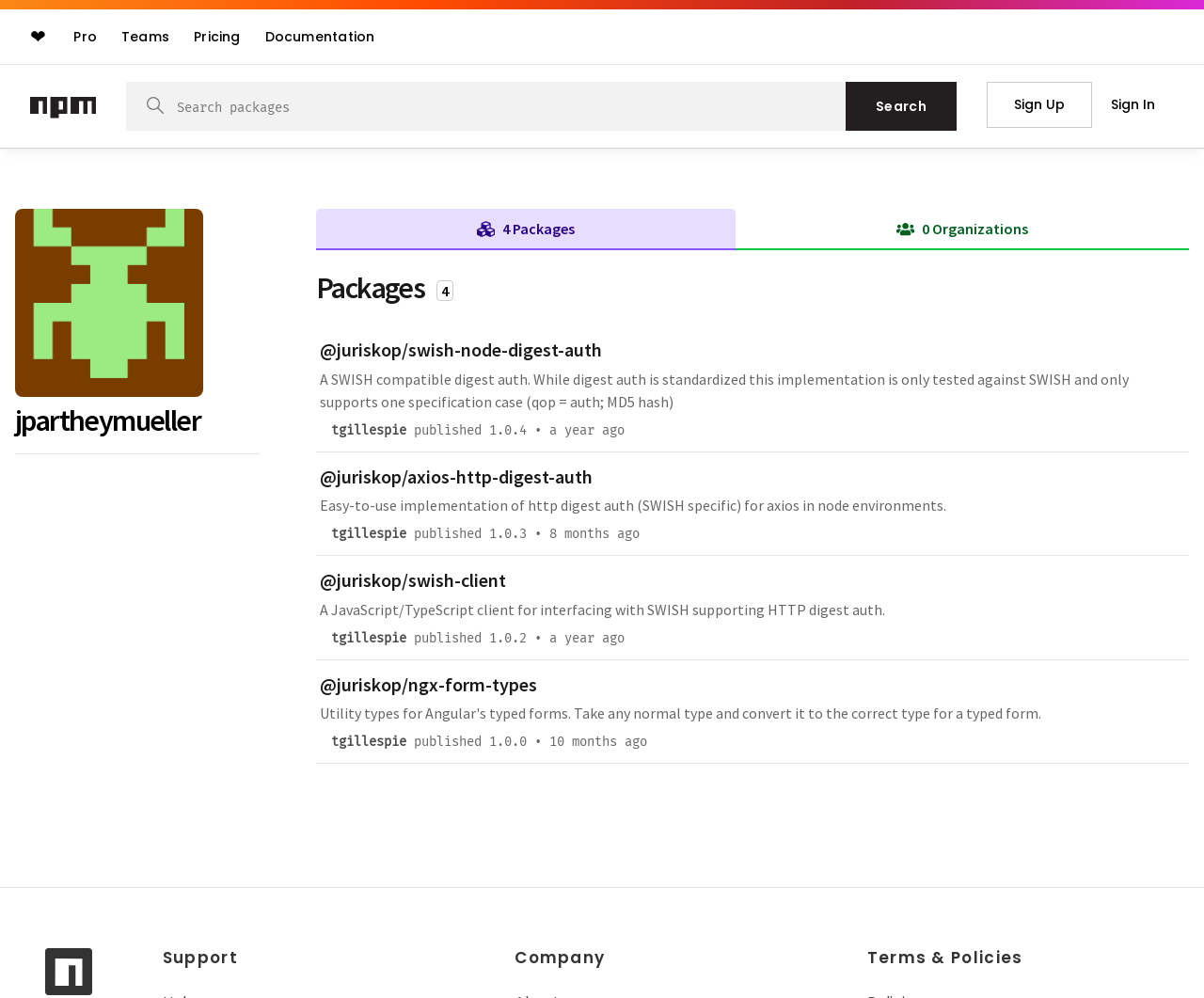Determine the bounding box for the described UI element: "aria-label="Search packages" name="q" placeholder="Search packages"".

[0.139, 0.088, 0.698, 0.125]